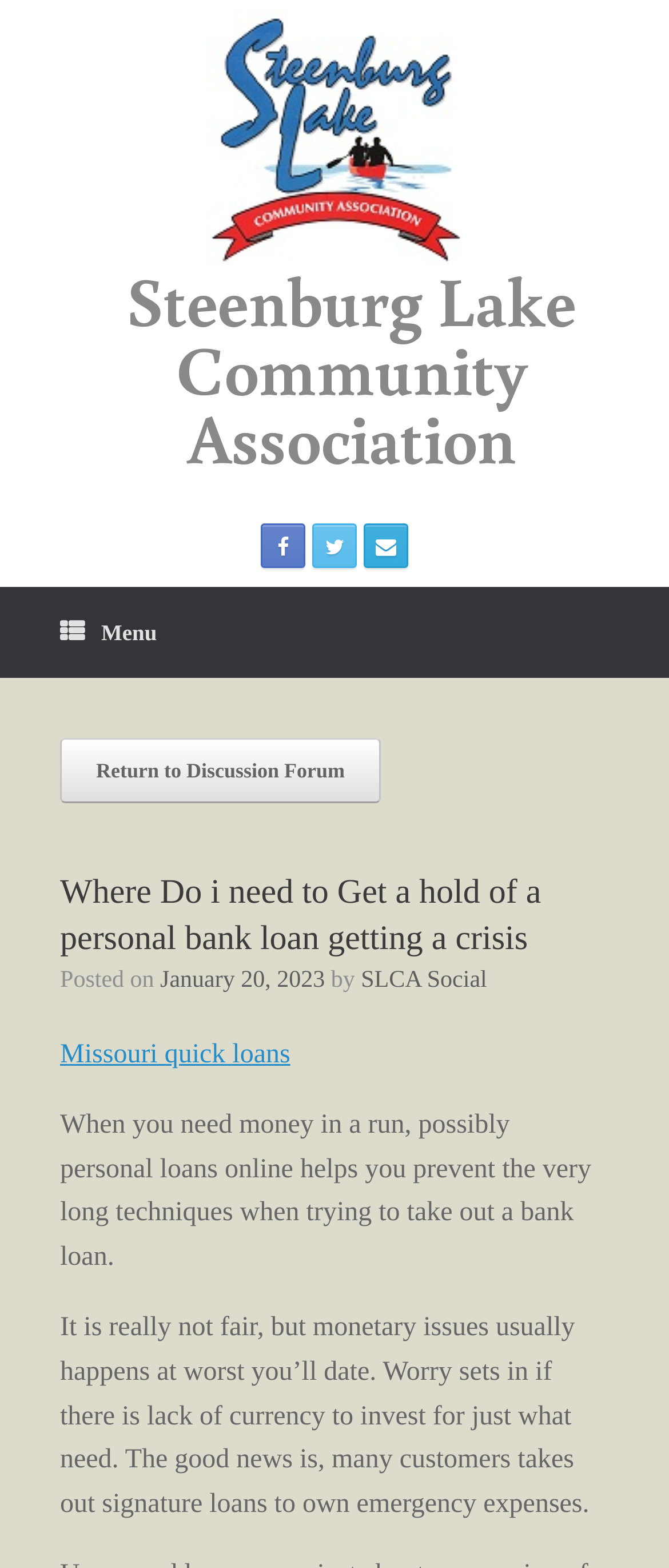Find the bounding box coordinates of the clickable area that will achieve the following instruction: "Return to Discussion Forum".

[0.09, 0.47, 0.569, 0.512]